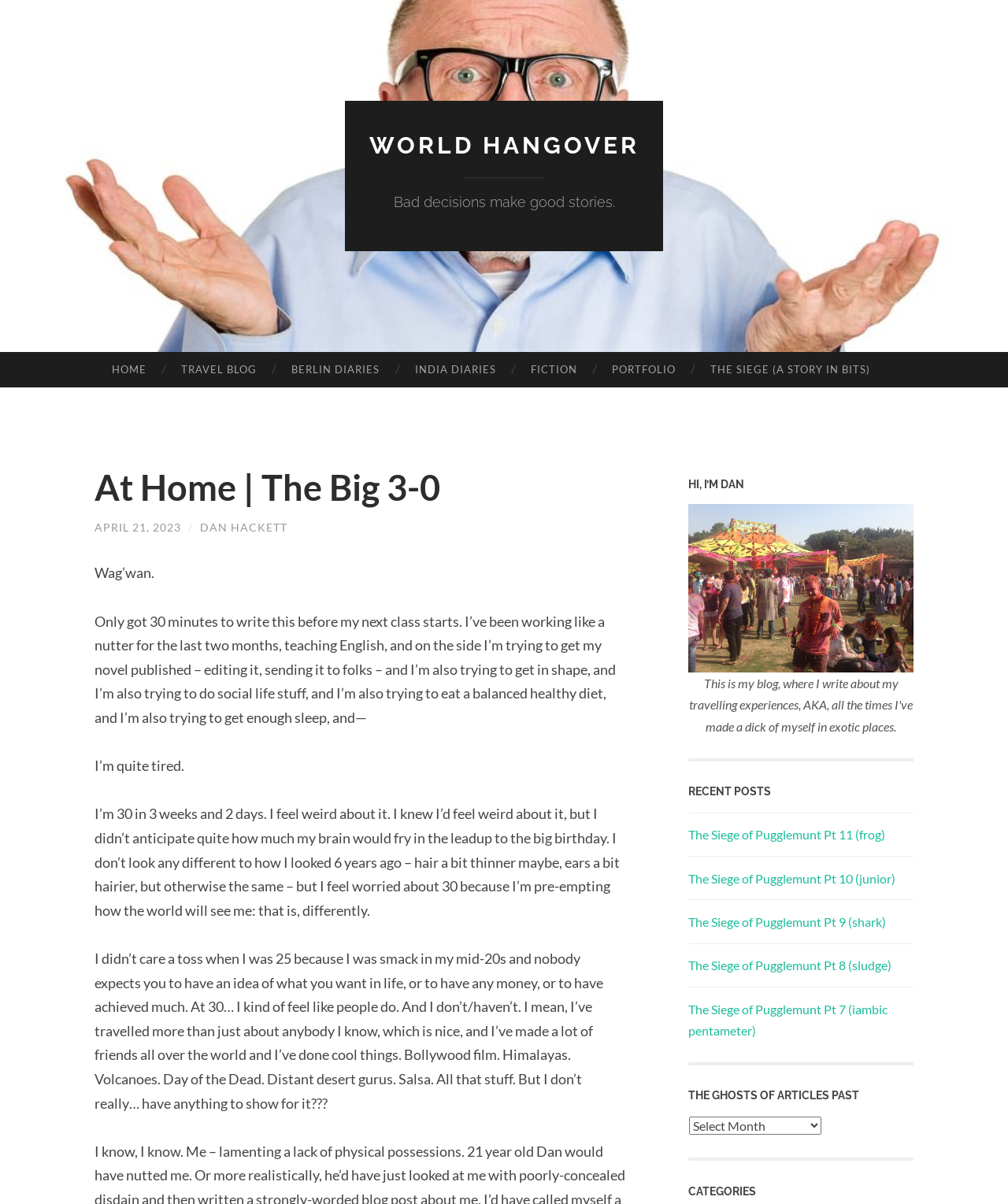Please specify the bounding box coordinates of the region to click in order to perform the following instruction: "Click on the 'HOME' link".

[0.094, 0.292, 0.163, 0.322]